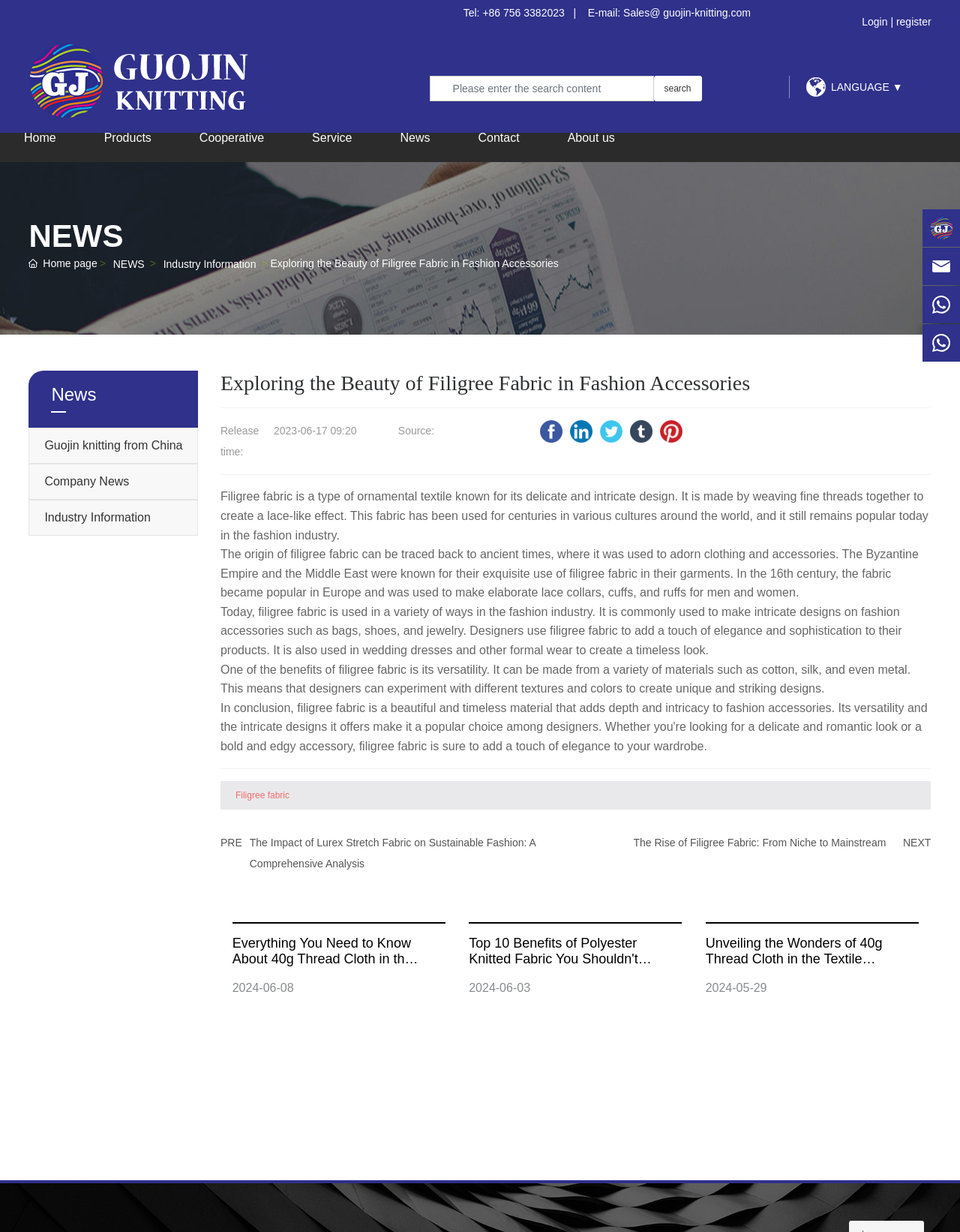Show me the bounding box coordinates of the clickable region to achieve the task as per the instruction: "View the company's news".

[0.392, 0.093, 0.473, 0.132]